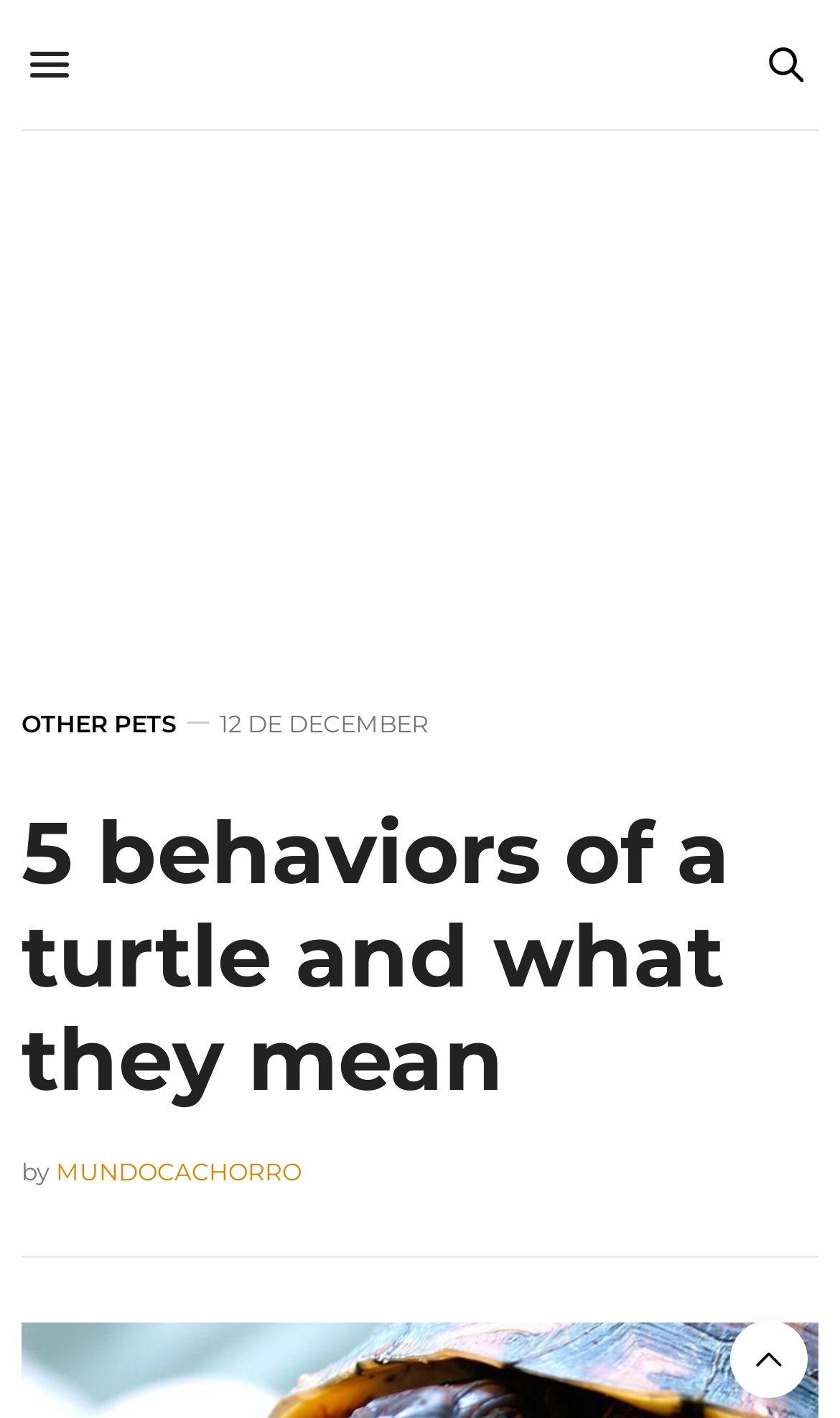Your task is to extract the text of the main heading from the webpage.

5 behaviors of a turtle and what they mean